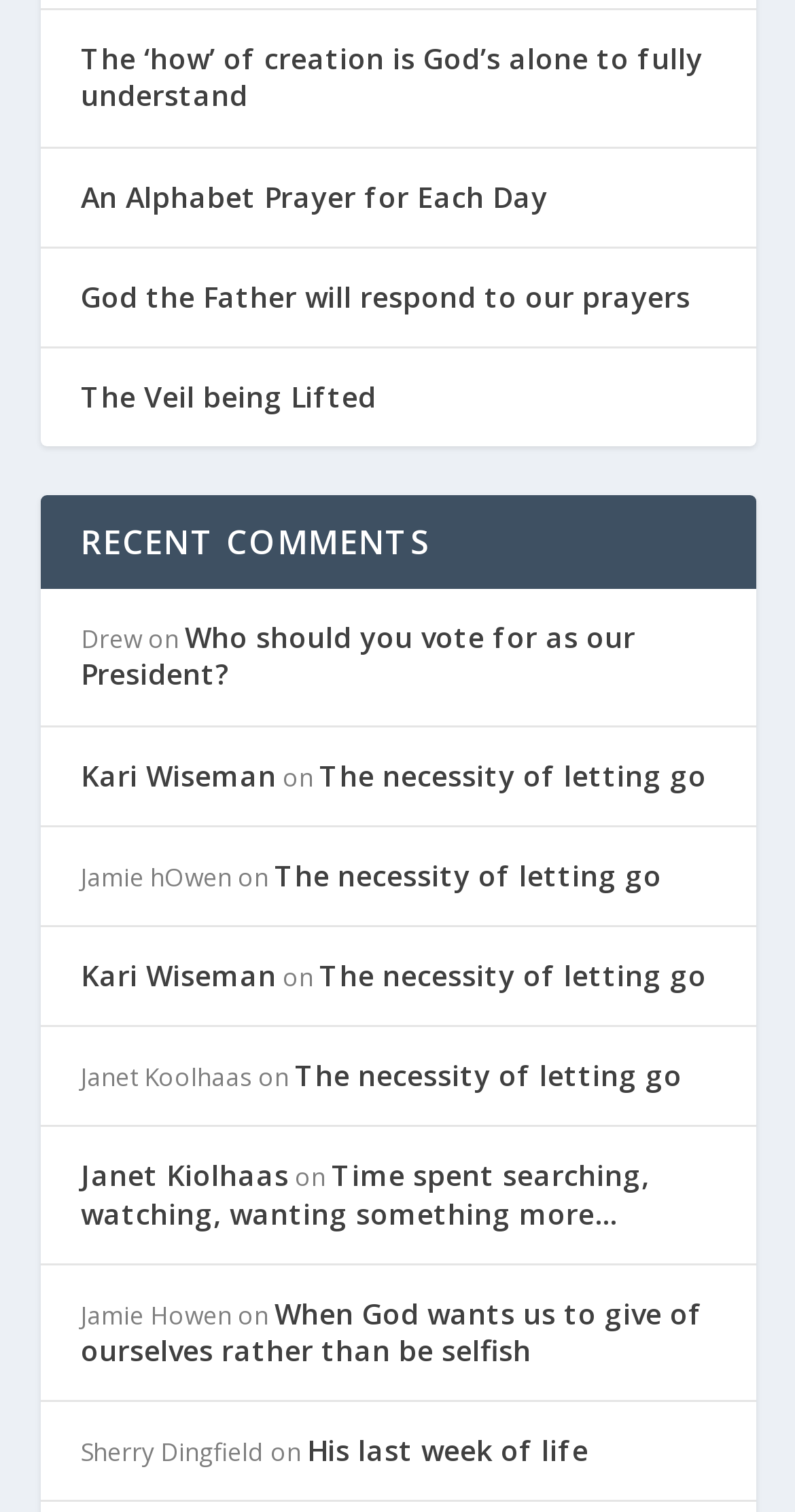Using the format (top-left x, top-left y, bottom-right x, bottom-right y), provide the bounding box coordinates for the described UI element. All values should be floating point numbers between 0 and 1: Kari Wiseman

[0.101, 0.499, 0.347, 0.525]